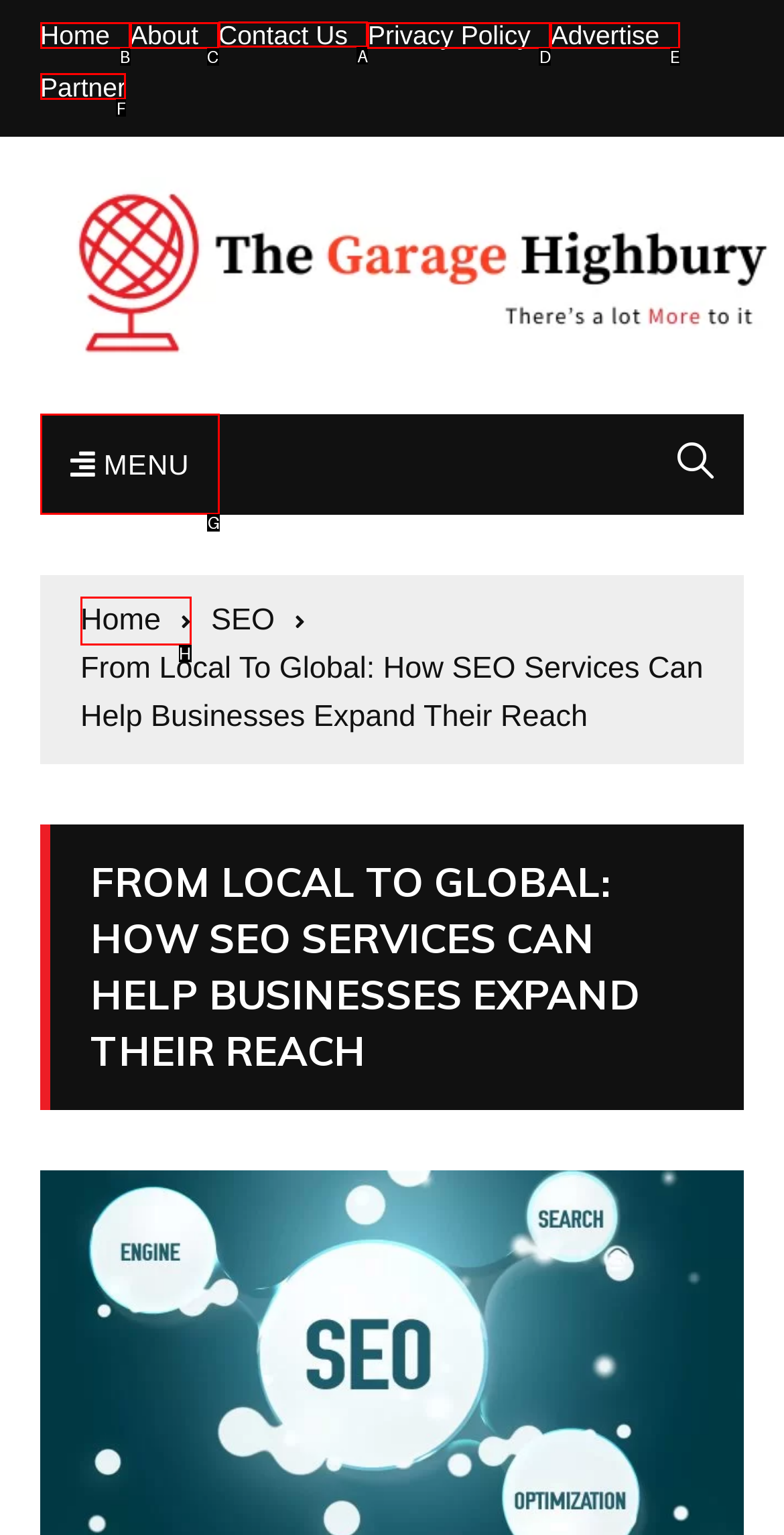For the task: contact us, specify the letter of the option that should be clicked. Answer with the letter only.

A